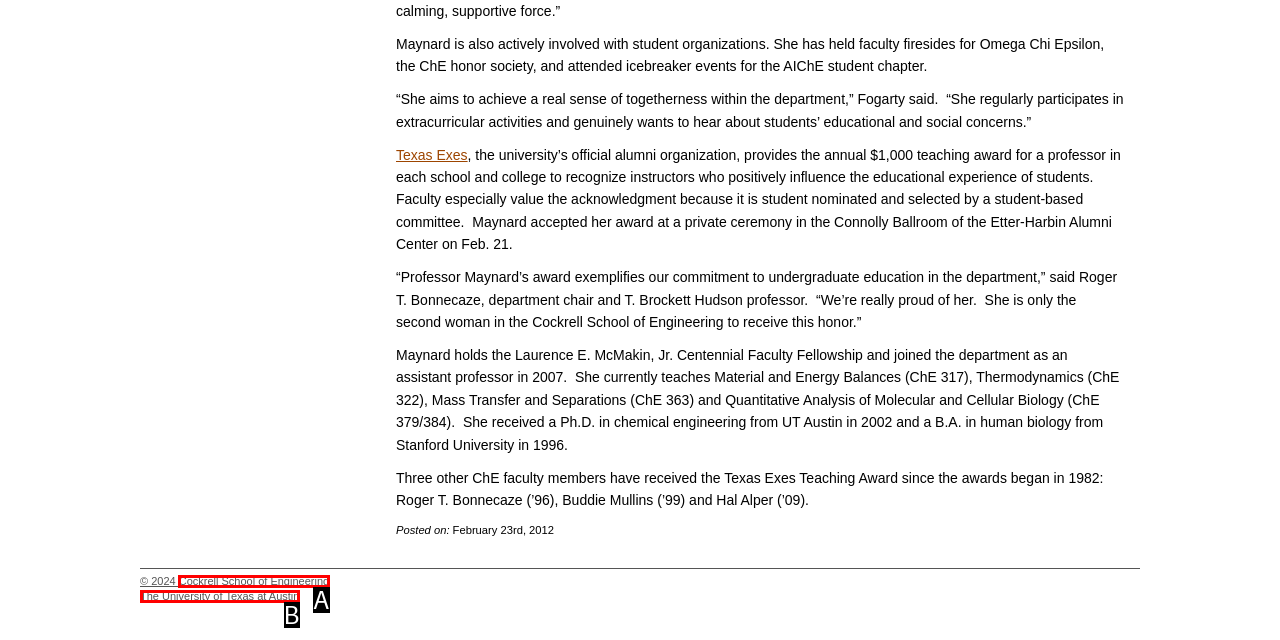Select the appropriate option that fits: Cockrell School of Engineering
Reply with the letter of the correct choice.

A